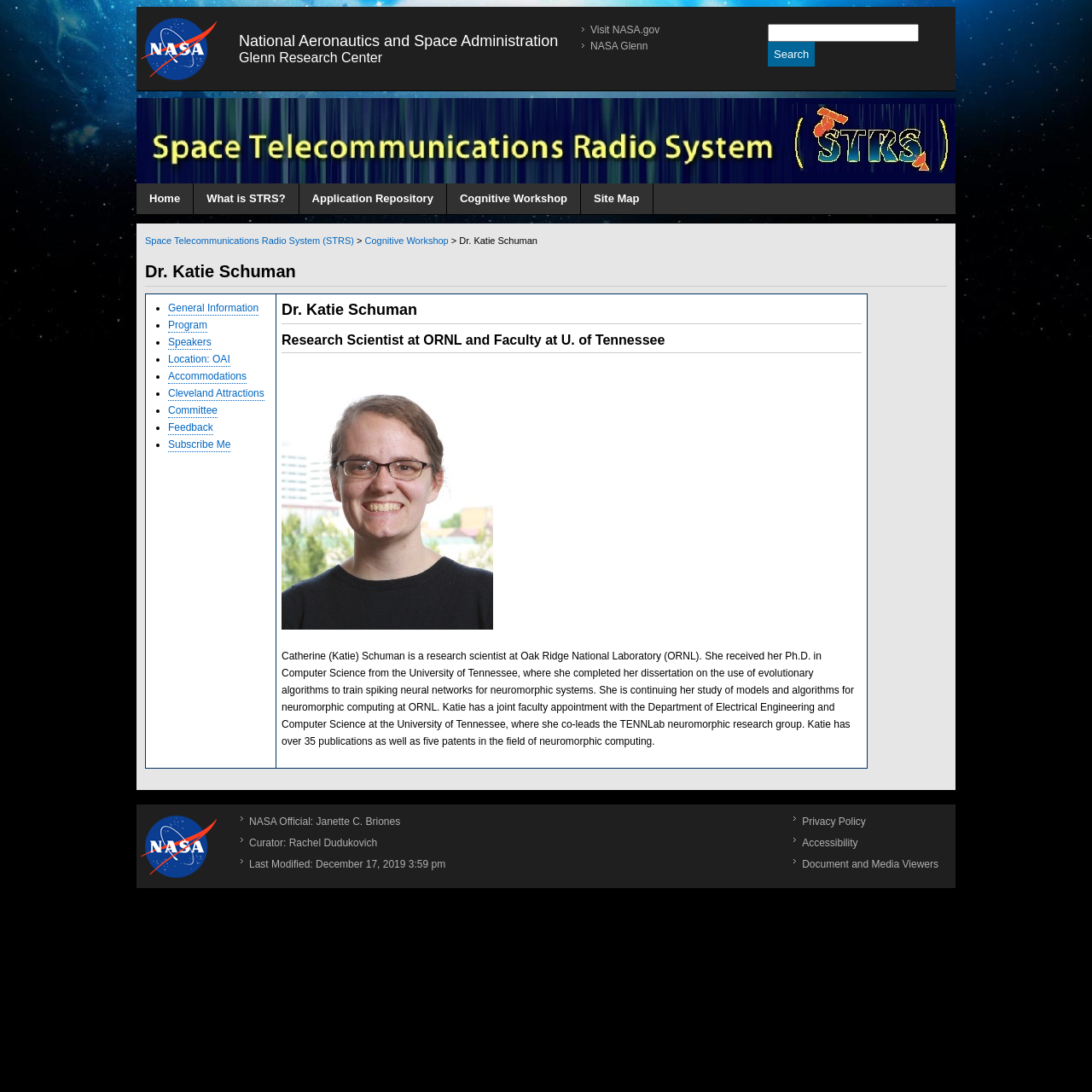Identify the coordinates of the bounding box for the element that must be clicked to accomplish the instruction: "Visit NASA.gov".

[0.541, 0.022, 0.604, 0.033]